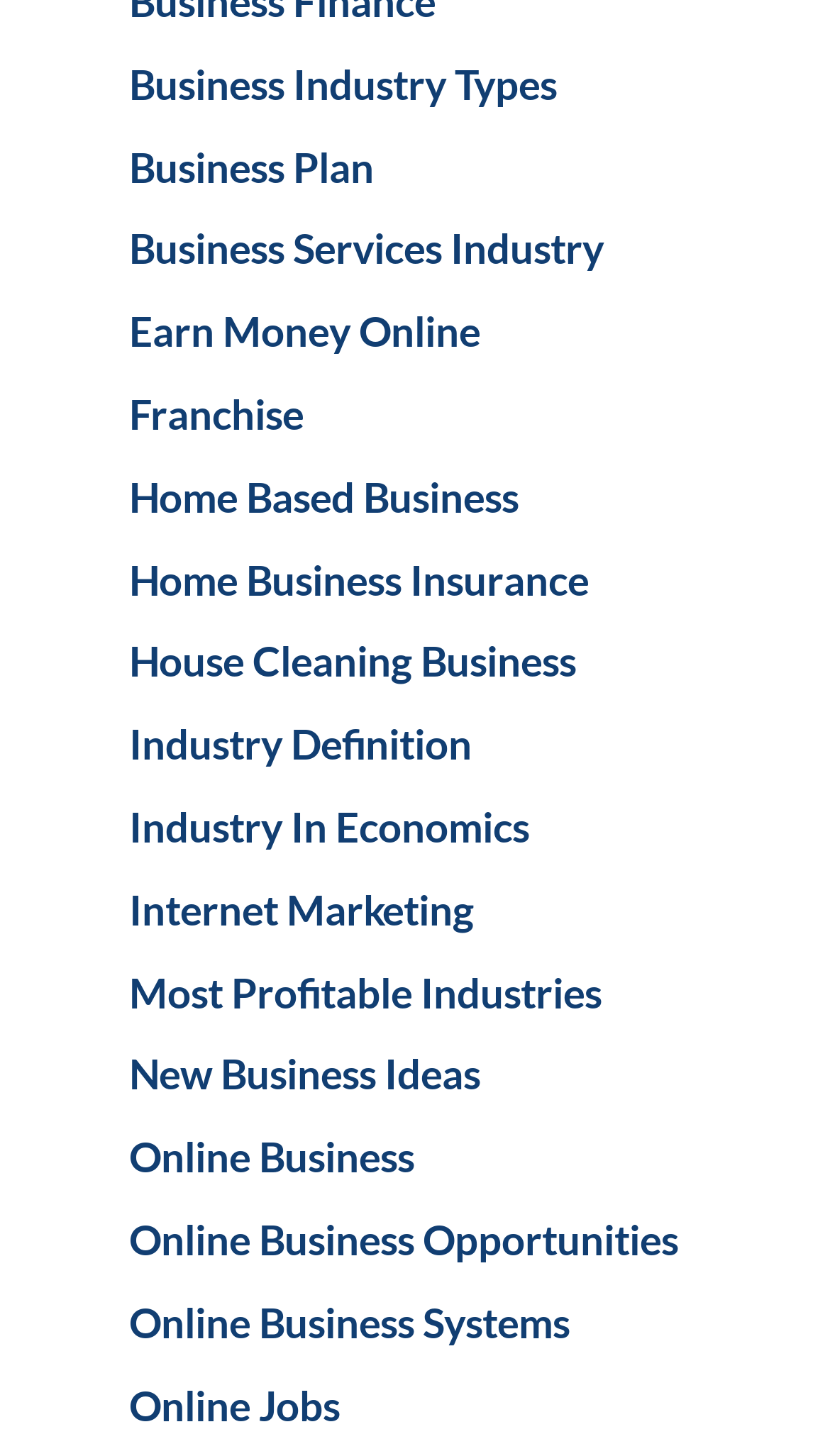Please determine the bounding box coordinates of the element to click in order to execute the following instruction: "Explore business industry types". The coordinates should be four float numbers between 0 and 1, specified as [left, top, right, bottom].

[0.155, 0.041, 0.671, 0.074]